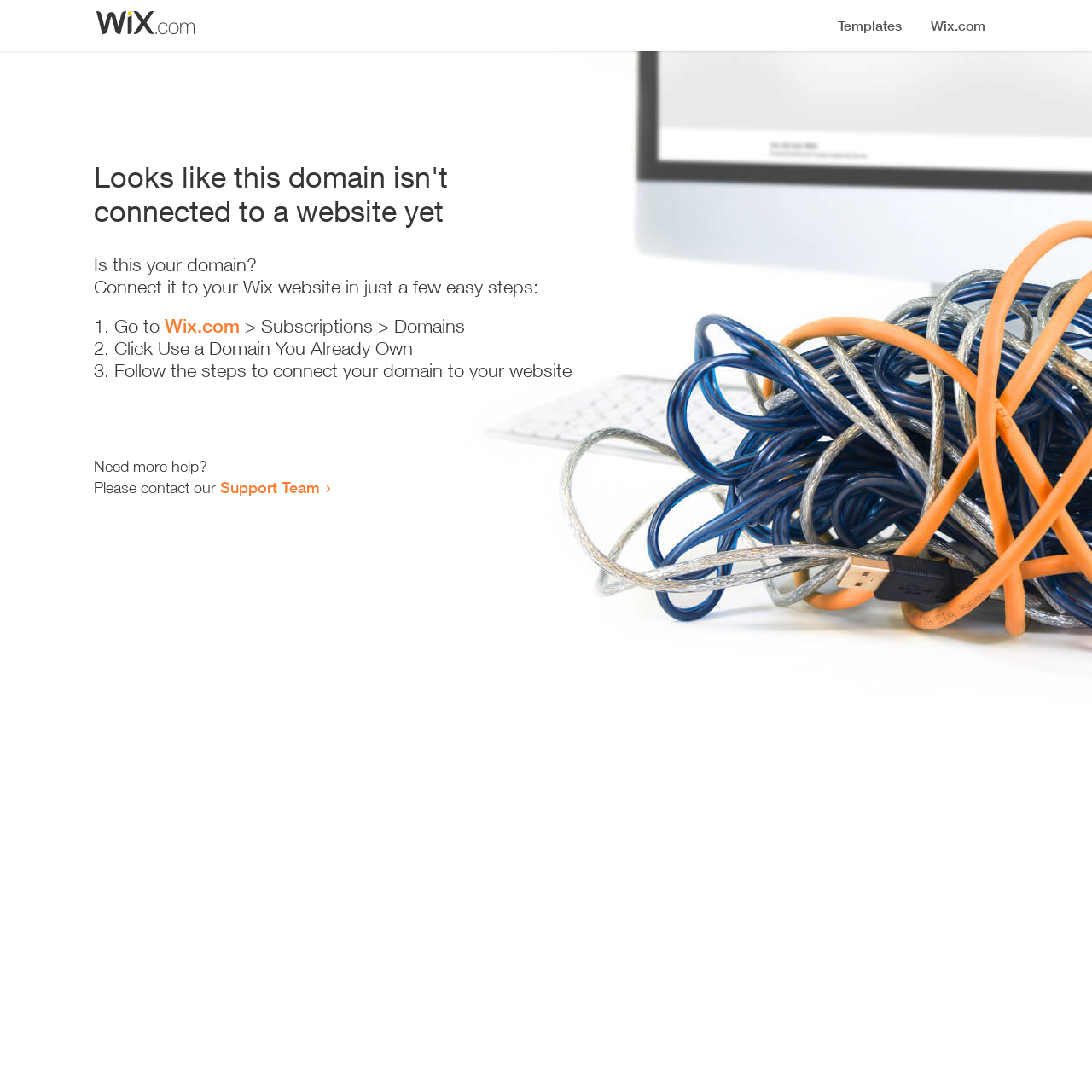Please provide a comprehensive response to the question below by analyzing the image: 
Where can I go to connect my domain?

According to the instructions, I need to 'Go to Wix.com > Subscriptions > Domains' to connect my domain, so the answer is Wix.com.